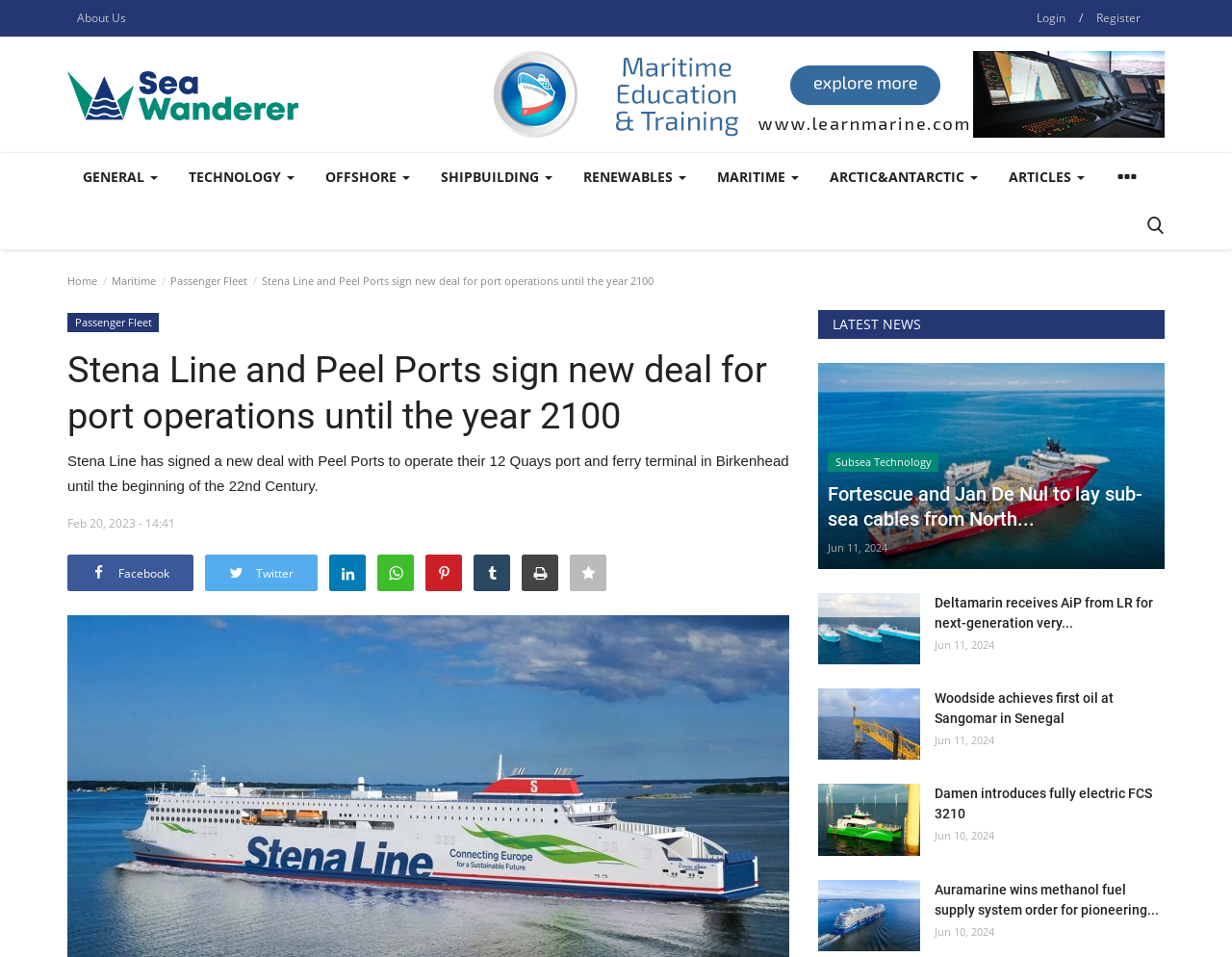Identify and extract the main heading of the webpage.

Stena Line and Peel Ports sign new deal for port operations until the year 2100